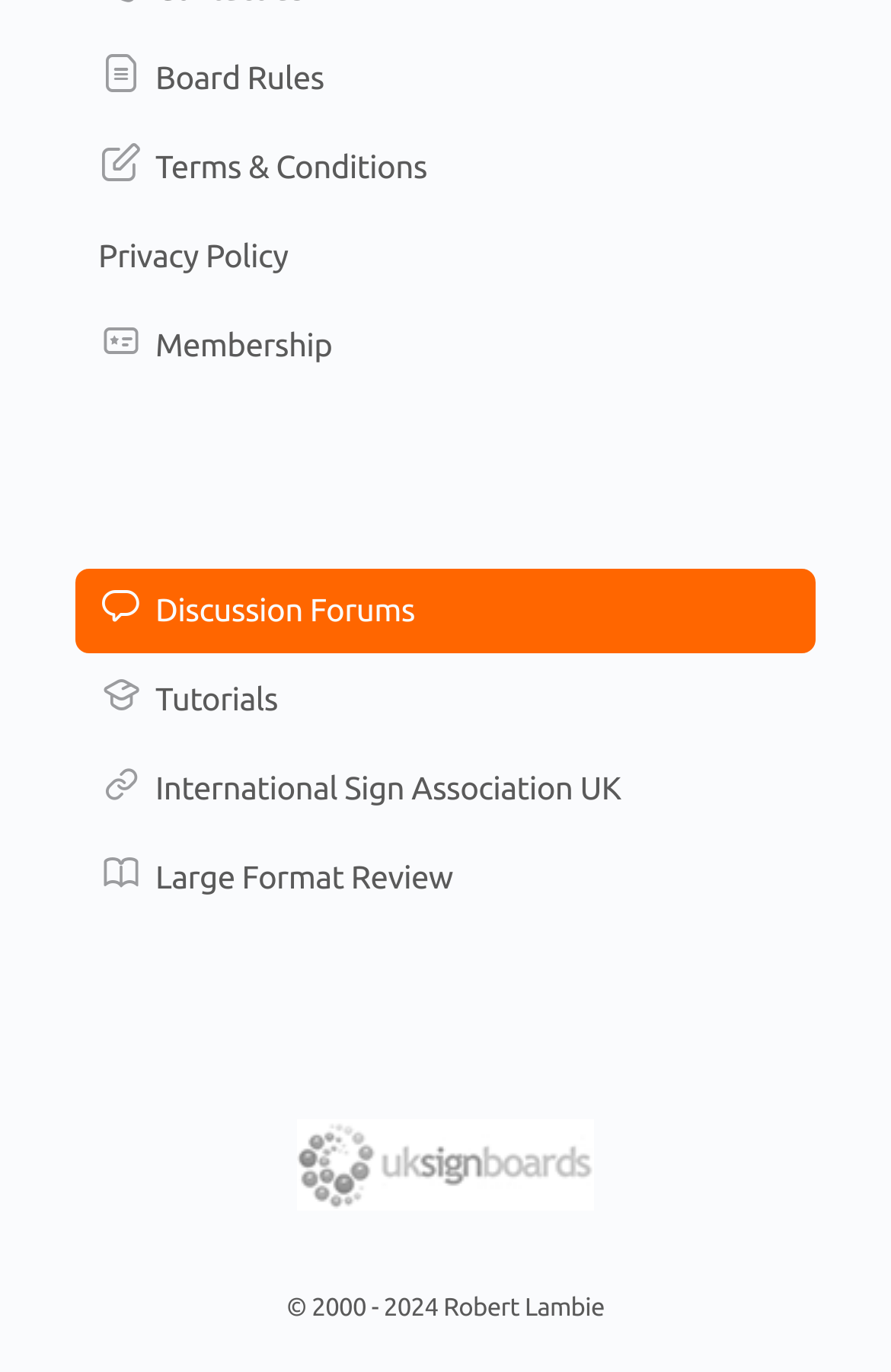Please identify the bounding box coordinates of the area I need to click to accomplish the following instruction: "Check Copyright Information".

[0.322, 0.943, 0.678, 0.963]